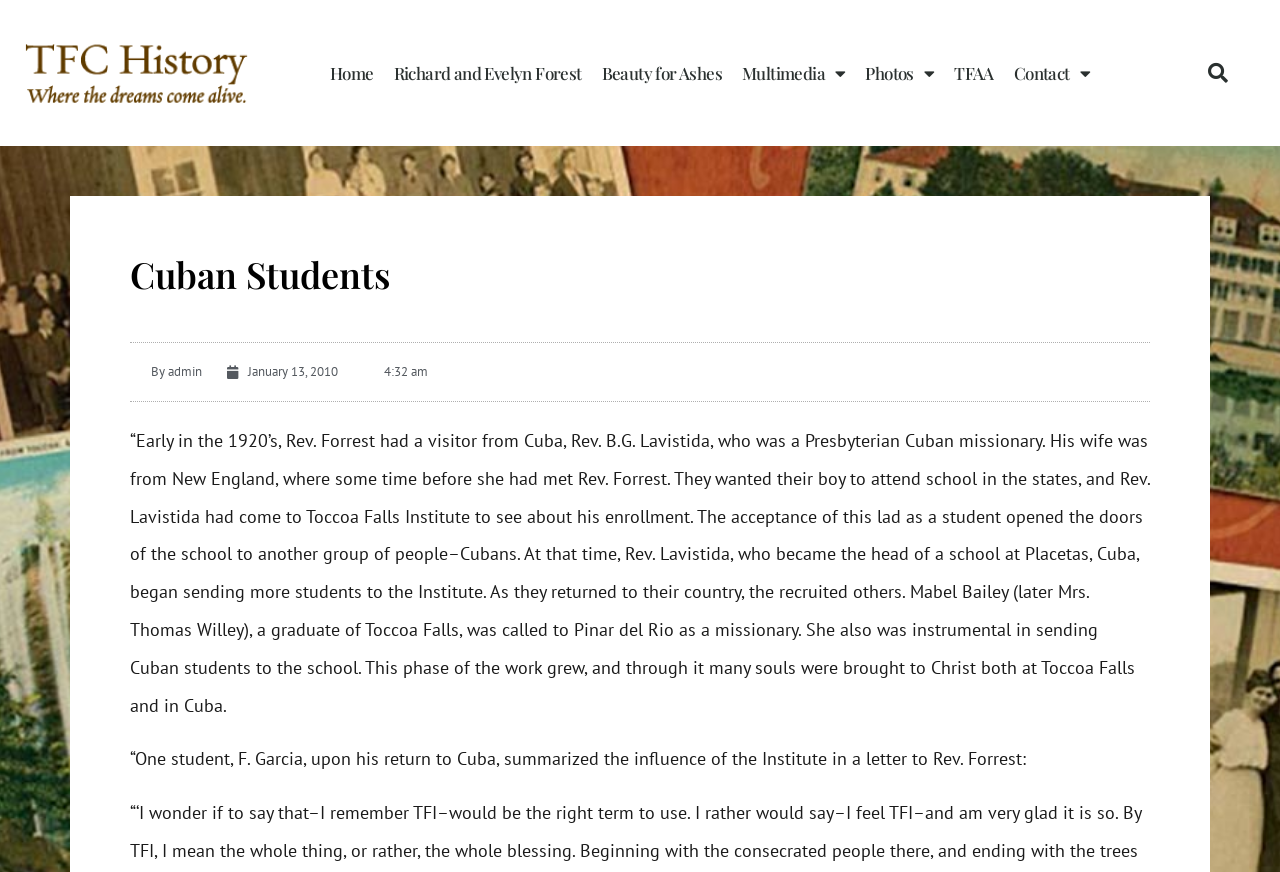Identify the bounding box of the HTML element described here: "By admin". Provide the coordinates as four float numbers between 0 and 1: [left, top, right, bottom].

[0.102, 0.411, 0.158, 0.443]